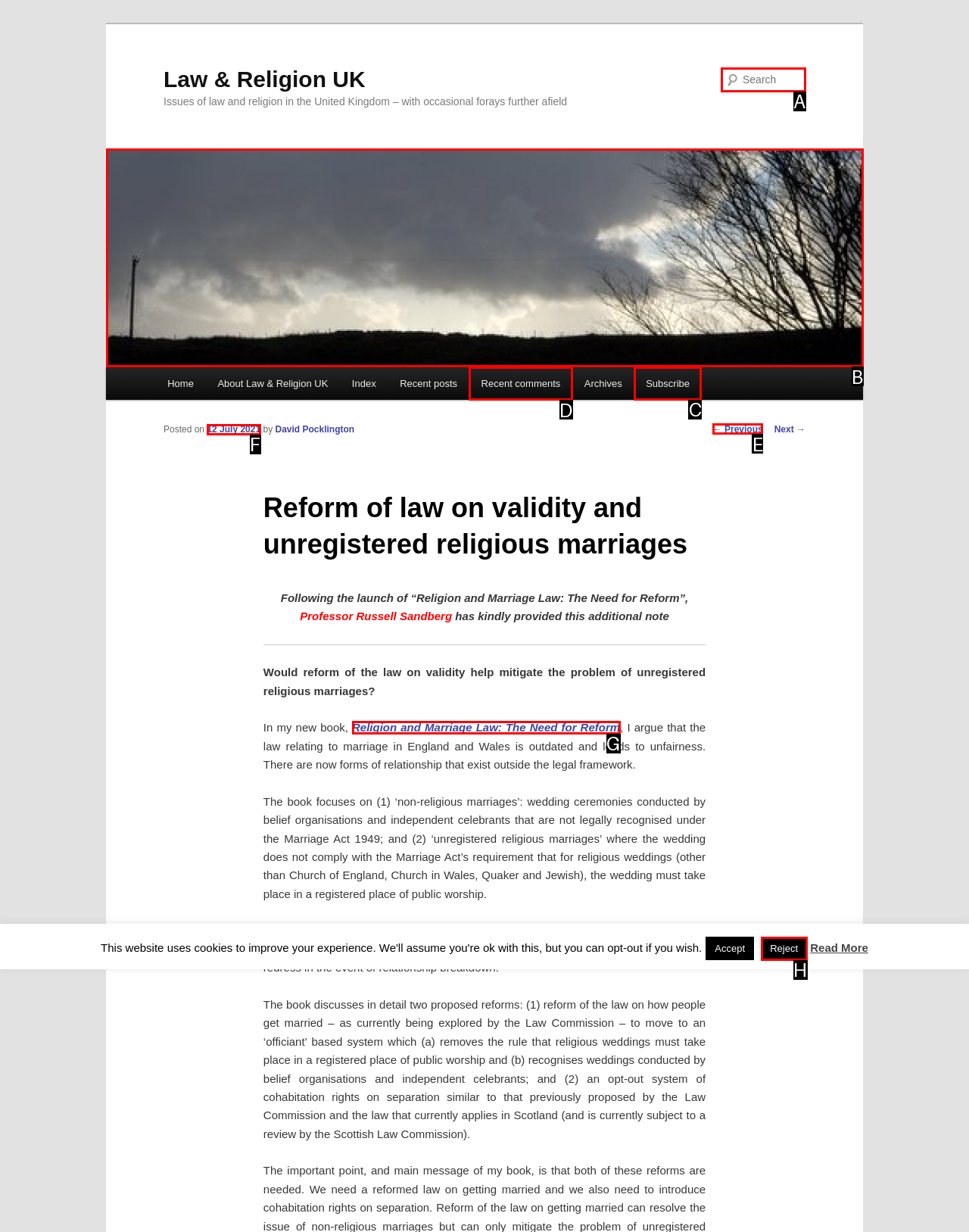Determine the letter of the UI element that you need to click to perform the task: View recent comments.
Provide your answer with the appropriate option's letter.

D